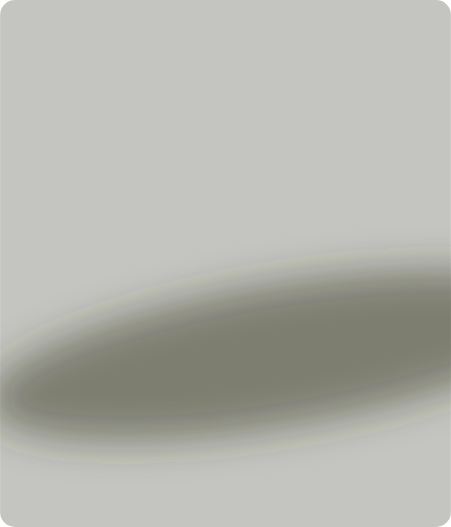What is the maximum resolution the laptop can handle?
Answer with a single word or phrase by referring to the visual content.

4K